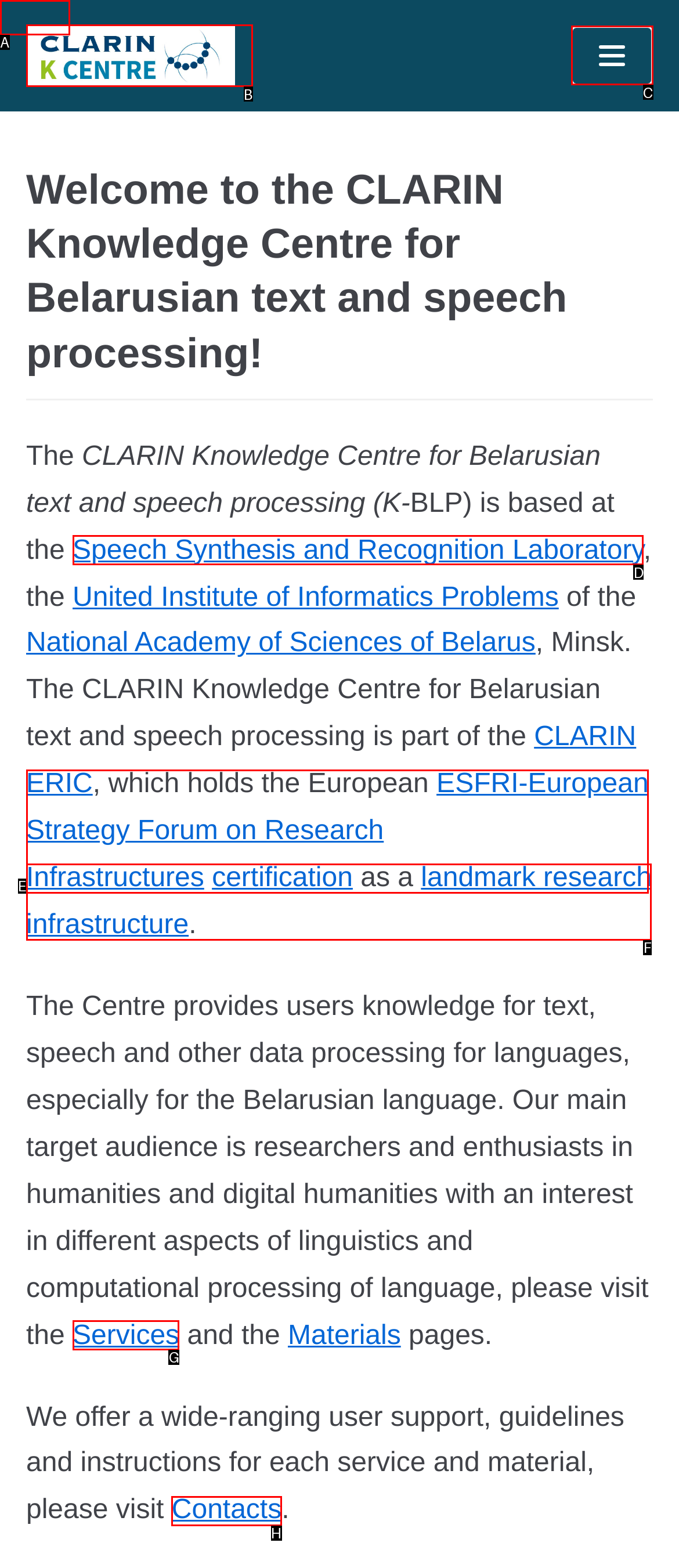Which option should be clicked to execute the following task: Read about why you’ve hit a weight-loss plateau? Respond with the letter of the selected option.

None